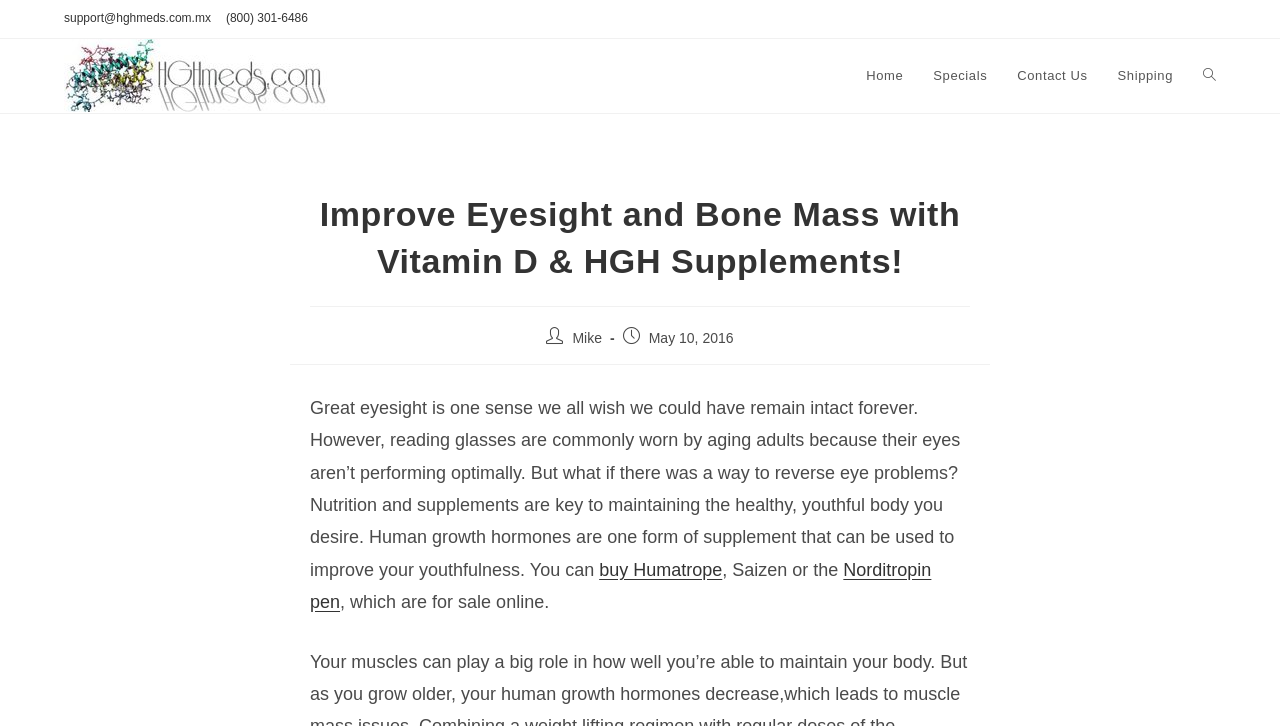Respond with a single word or phrase:
What is the phone number on the webpage?

(800) 301-6486